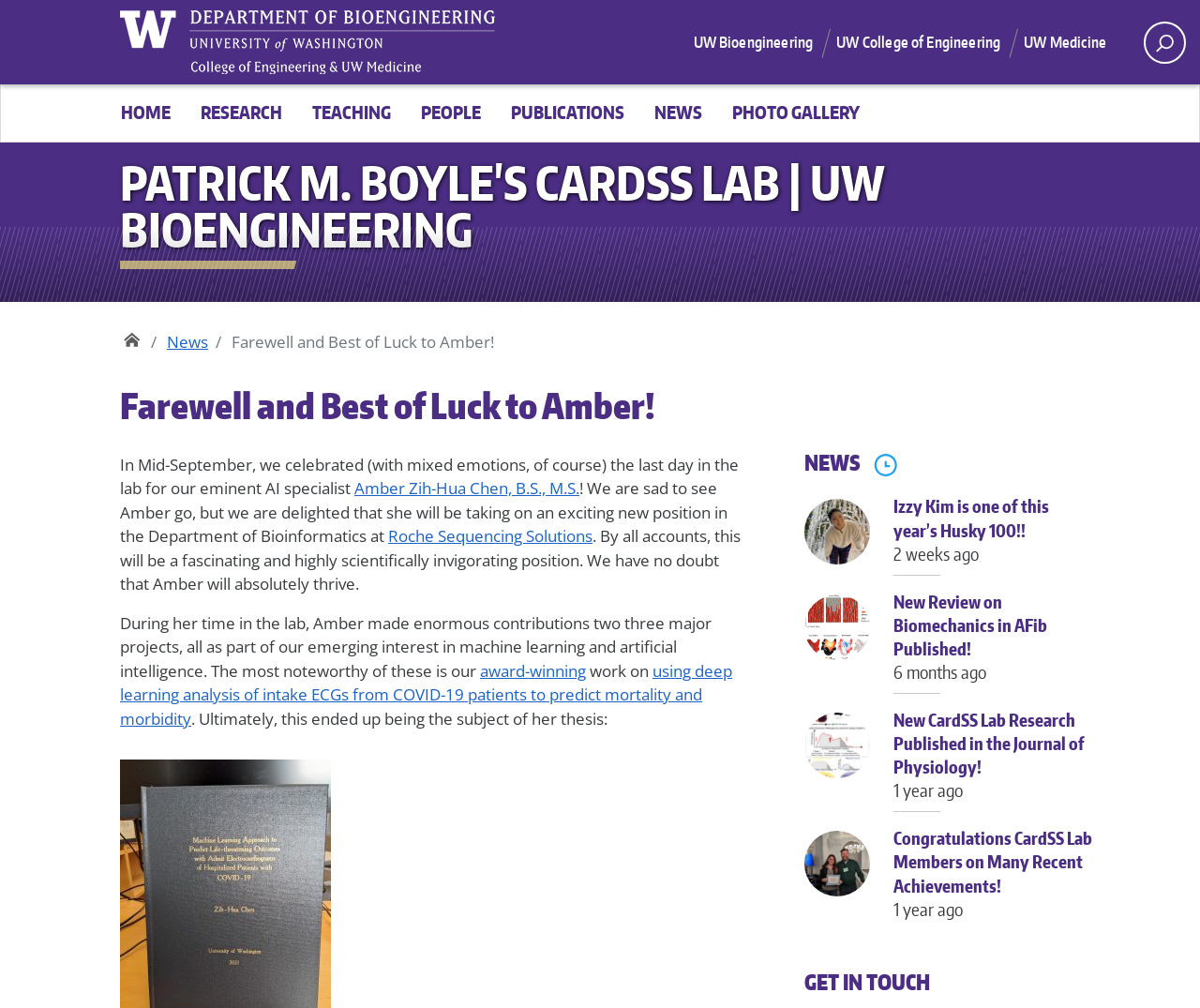Locate the bounding box coordinates of the clickable area needed to fulfill the instruction: "view amenities".

None